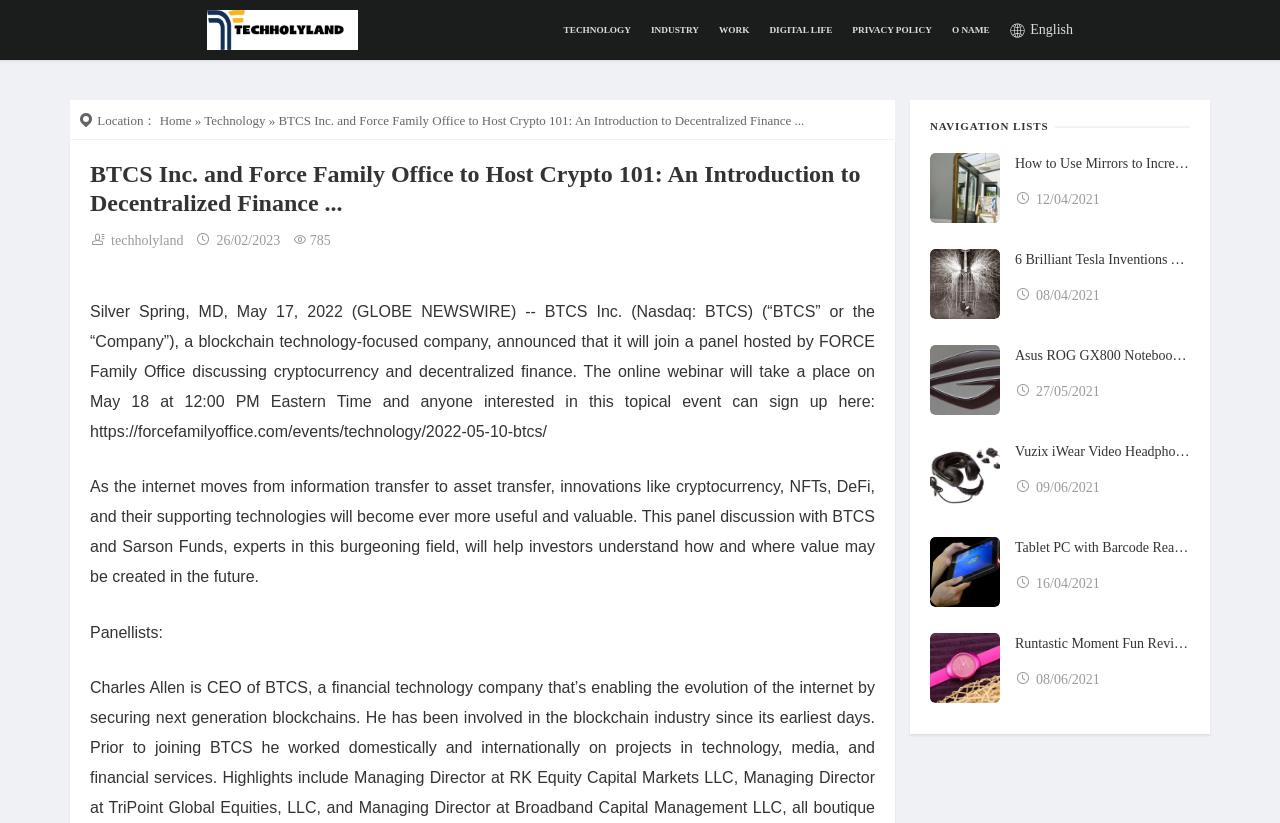What is the category of the first article?
Look at the image and respond with a single word or a short phrase.

Technology